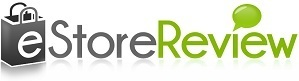What is the purpose of the eStoreReview platform?
Could you answer the question in a detailed manner, providing as much information as possible?

According to the caption, the eStoreReview platform aims to help users make informed purchasing decisions by accessing reviews of different e-commerce platforms, which is essential for a site focused on consumer feedback.